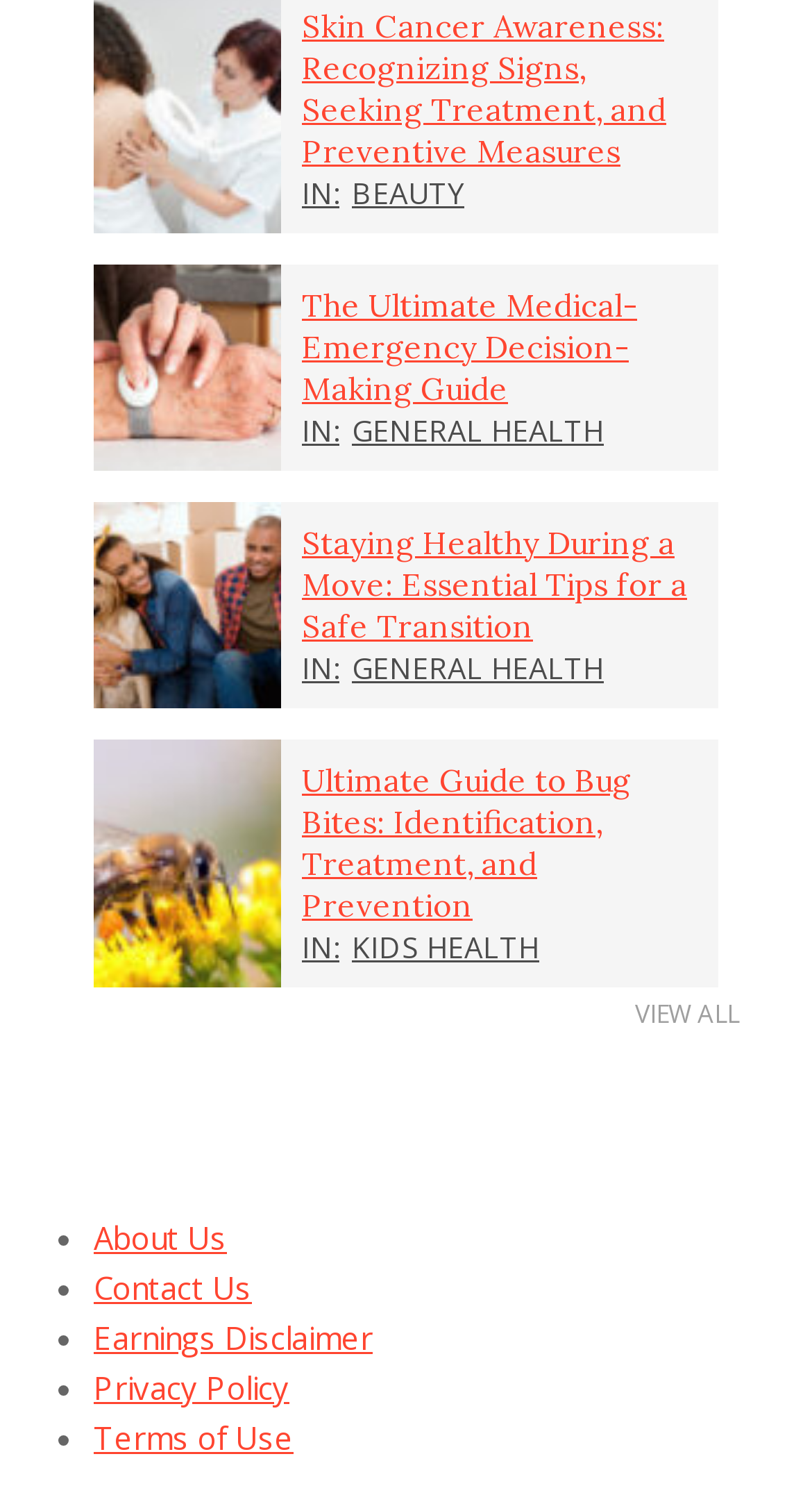Highlight the bounding box coordinates of the region I should click on to meet the following instruction: "Explore BEAUTY topics".

[0.433, 0.115, 0.572, 0.141]